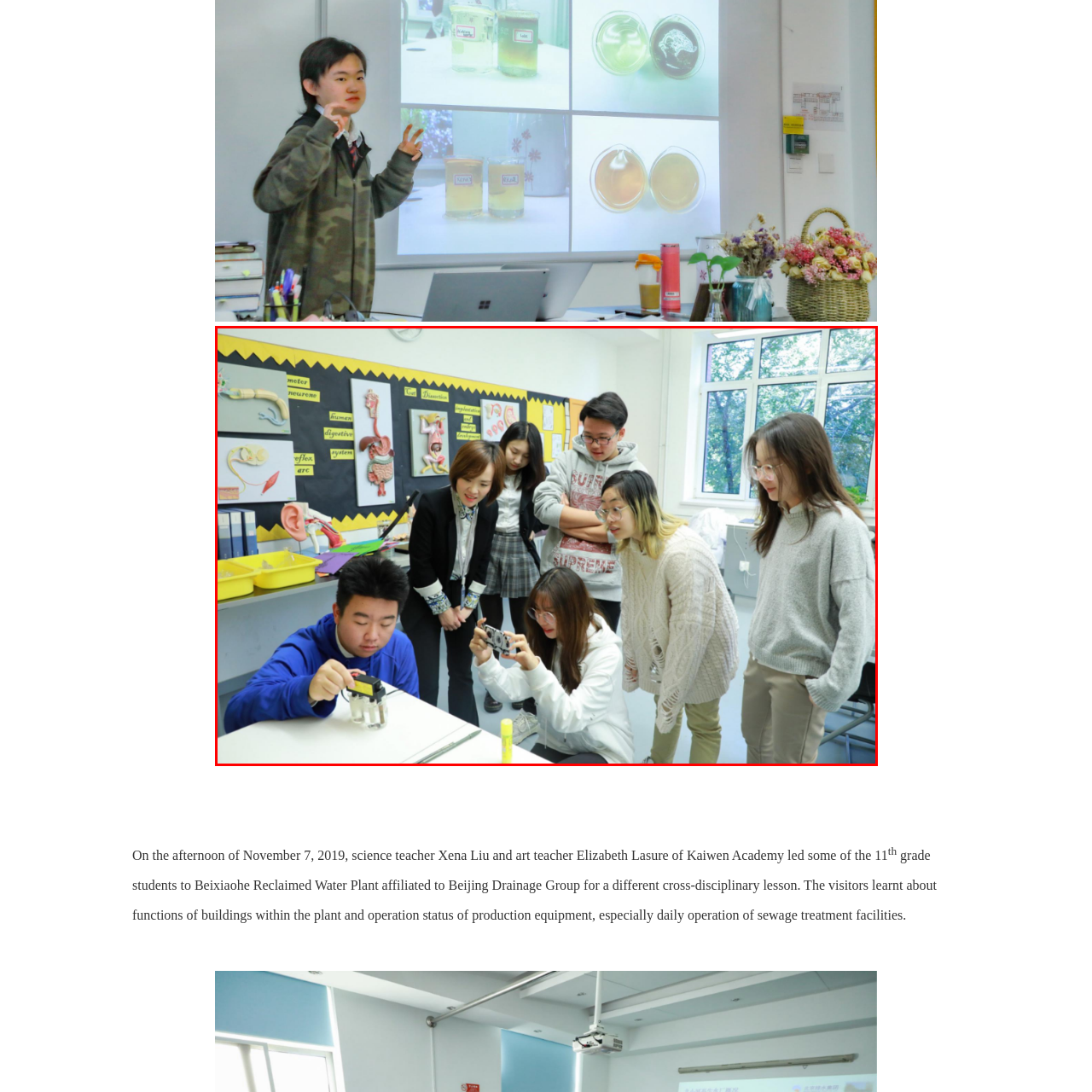What is the date of the interactive session?
Study the image surrounded by the red bounding box and answer the question comprehensively, based on the details you see.

The interactive session took place on the afternoon of November 7, 2019, as part of an innovative educational project at Kaiwen Academy, providing a specific timestamp for the event.